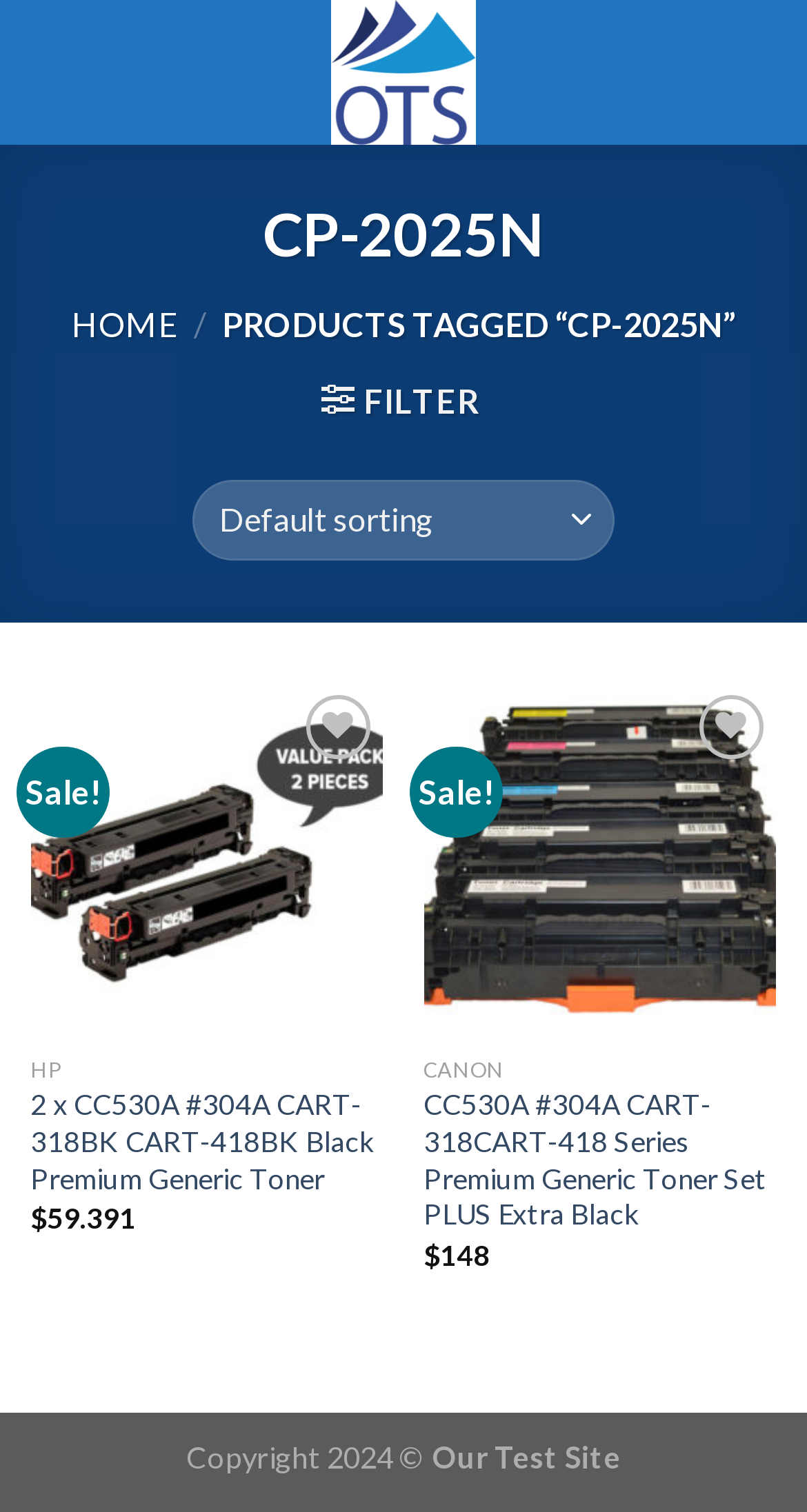Detail the various sections and features of the webpage.

This webpage is about a product page for CP-2025N, with a prominent heading at the top center of the page. Below the heading, there is a navigation menu with links to "HOME" and a dropdown menu for filtering products. 

On the left side of the page, there is a main content section that takes up most of the page's width. Within this section, there are two product listings, each with a "Sale!" label, a product name, and a price. The first product listing is for HP toner, and the second is for CANON toner. Each product listing has a "Wishlist" button and an "Add to wishlist" link.

At the bottom of the page, there is a footer section with copyright information and a mention of "Our Test Site". The page also has an image at the top right corner with the text "Our Test Site".